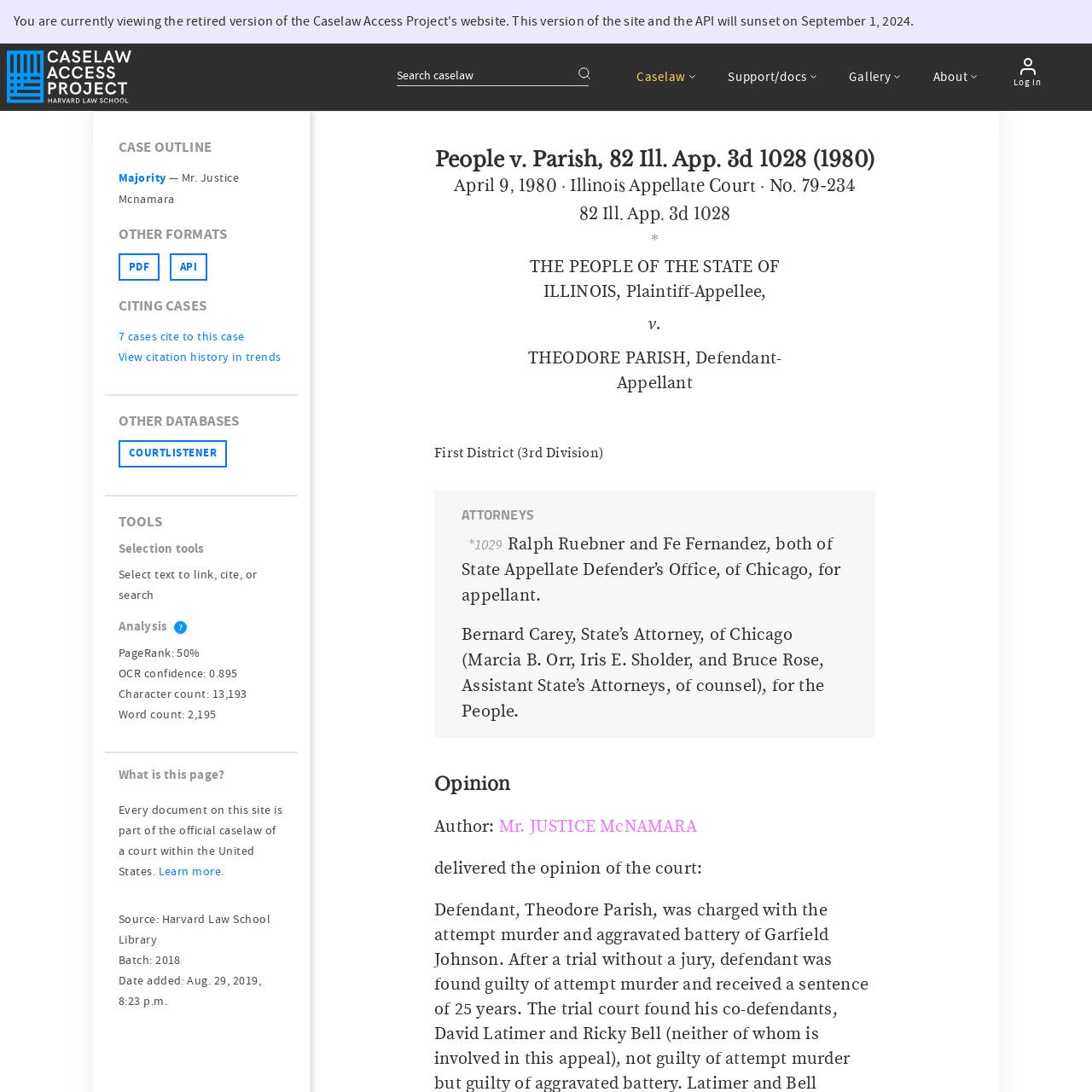Provide a one-word or short-phrase response to the question:
What is the source of the document?

Harvard Law School Library